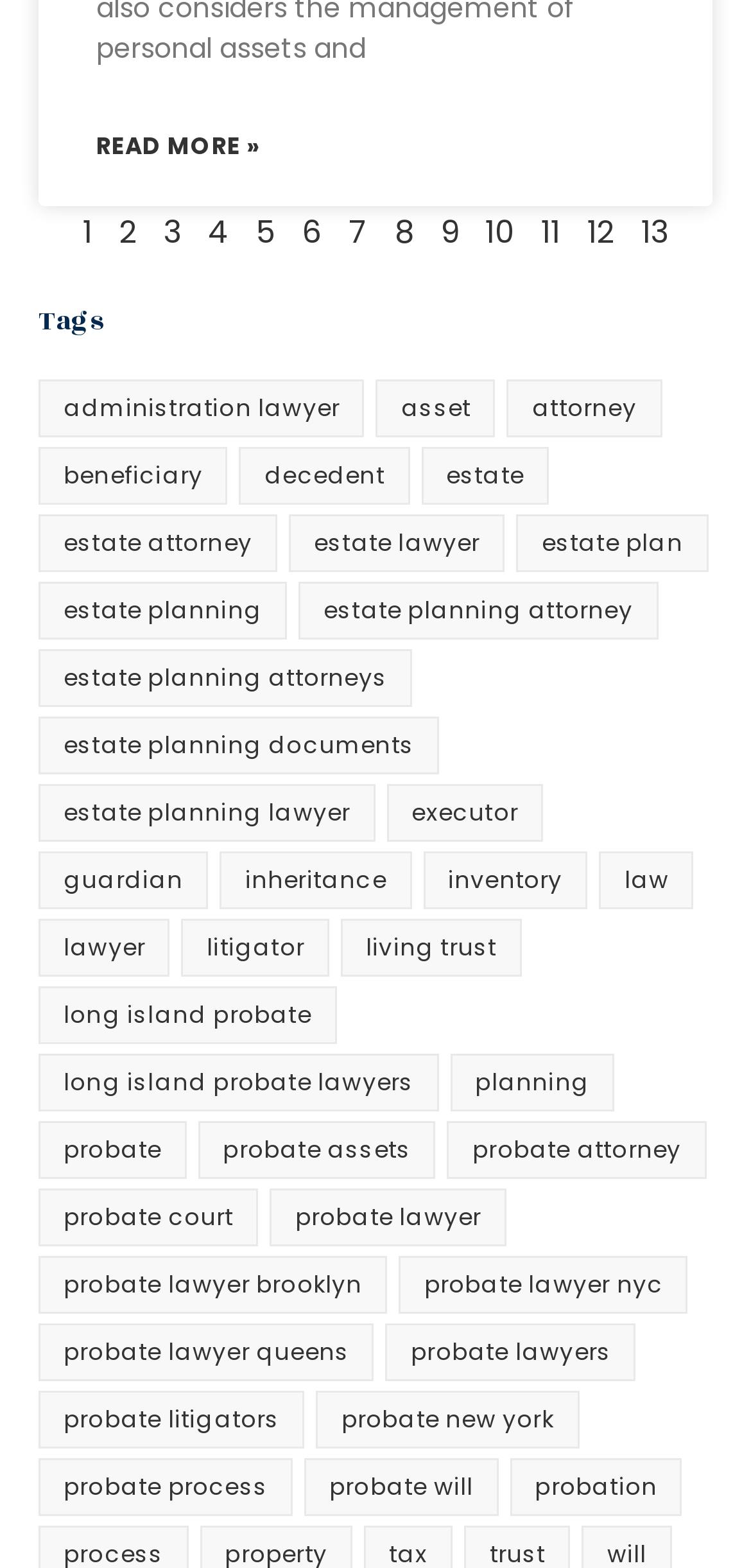Given the webpage screenshot, identify the bounding box of the UI element that matches this description: "Estate Planning documents".

[0.051, 0.457, 0.585, 0.494]